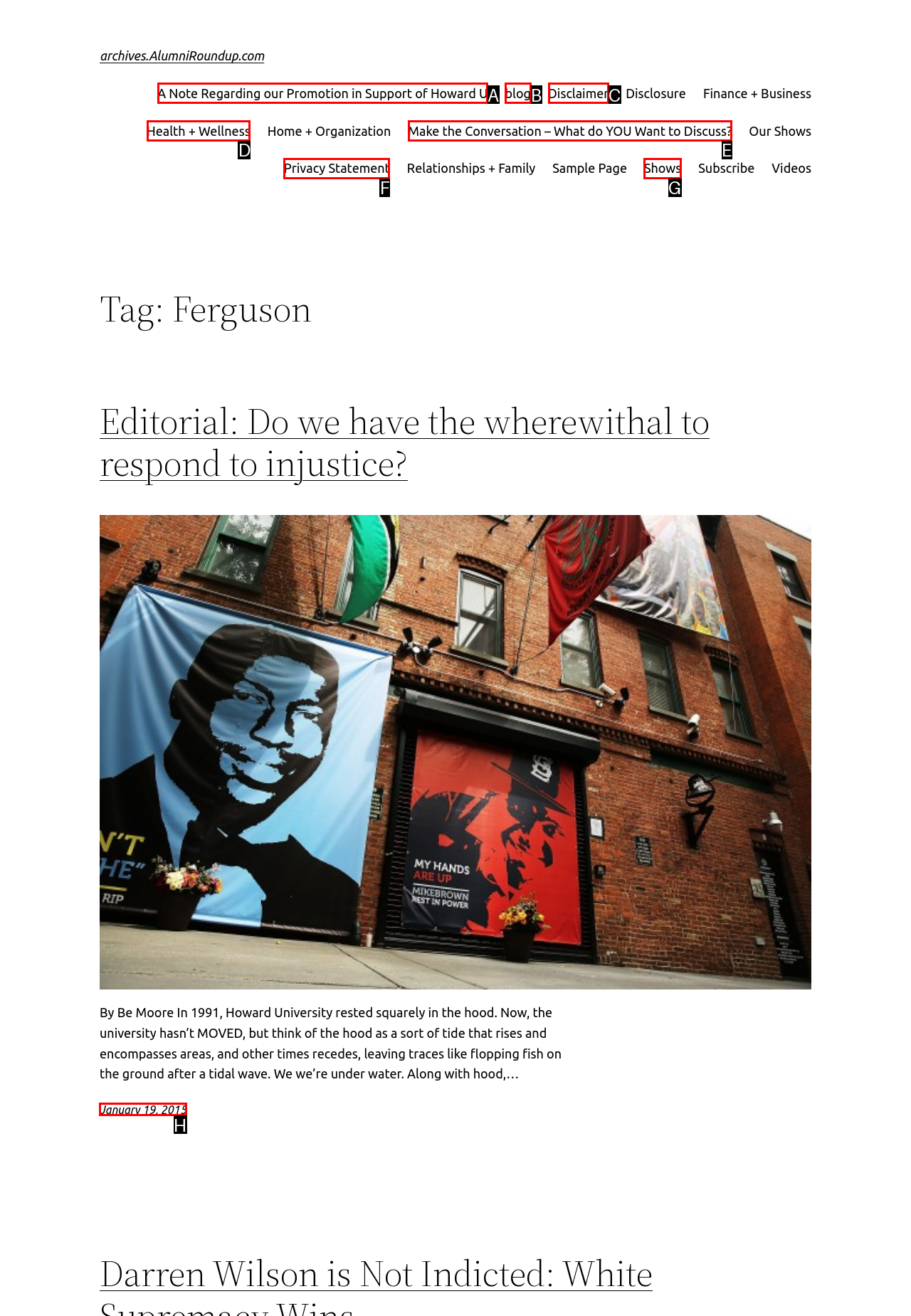Specify which HTML element I should click to complete this instruction: Check the post date of January 19, 2015 Answer with the letter of the relevant option.

H